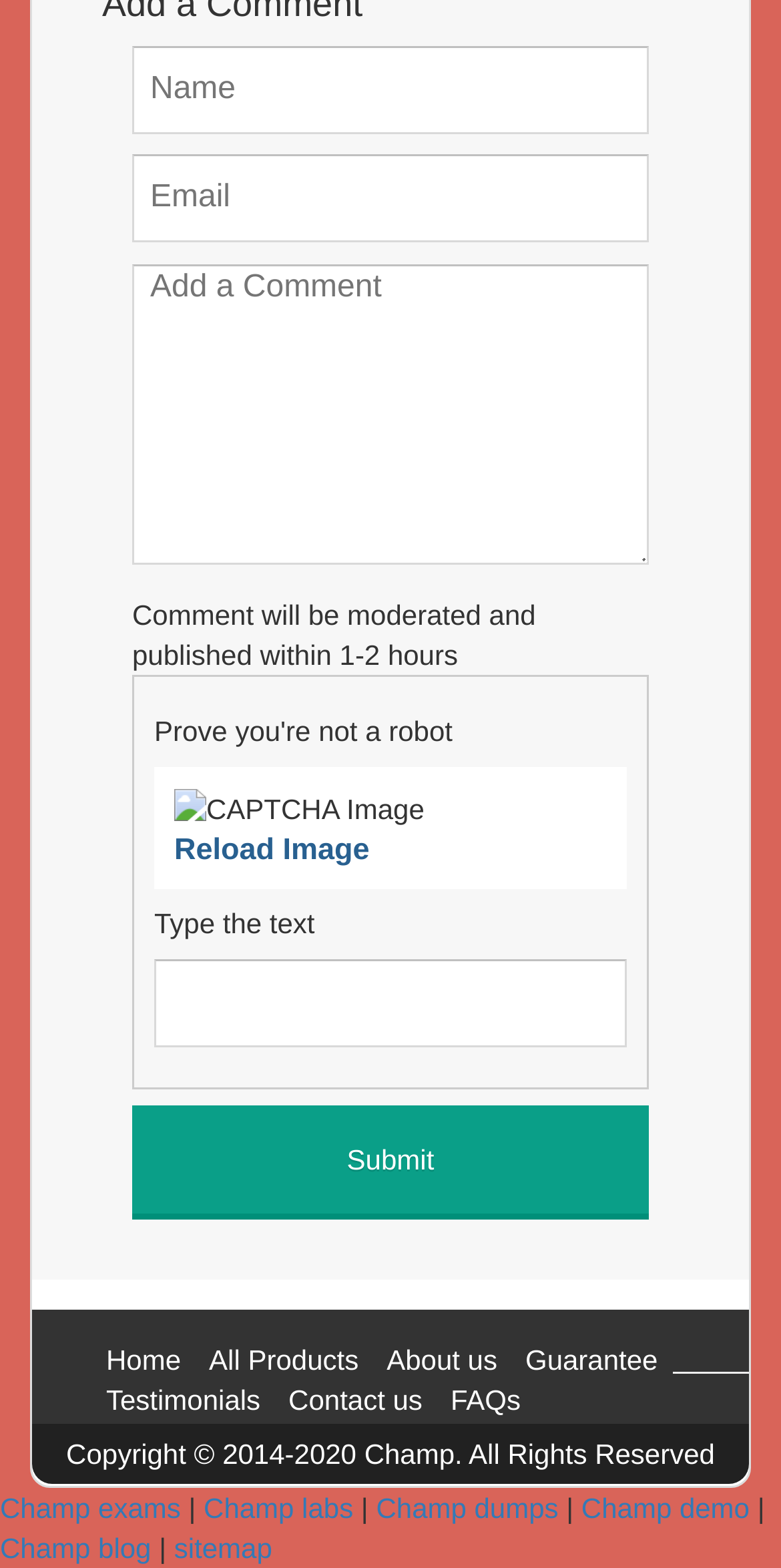Please identify the bounding box coordinates of the clickable element to fulfill the following instruction: "Type a comment". The coordinates should be four float numbers between 0 and 1, i.e., [left, top, right, bottom].

[0.169, 0.168, 0.831, 0.36]